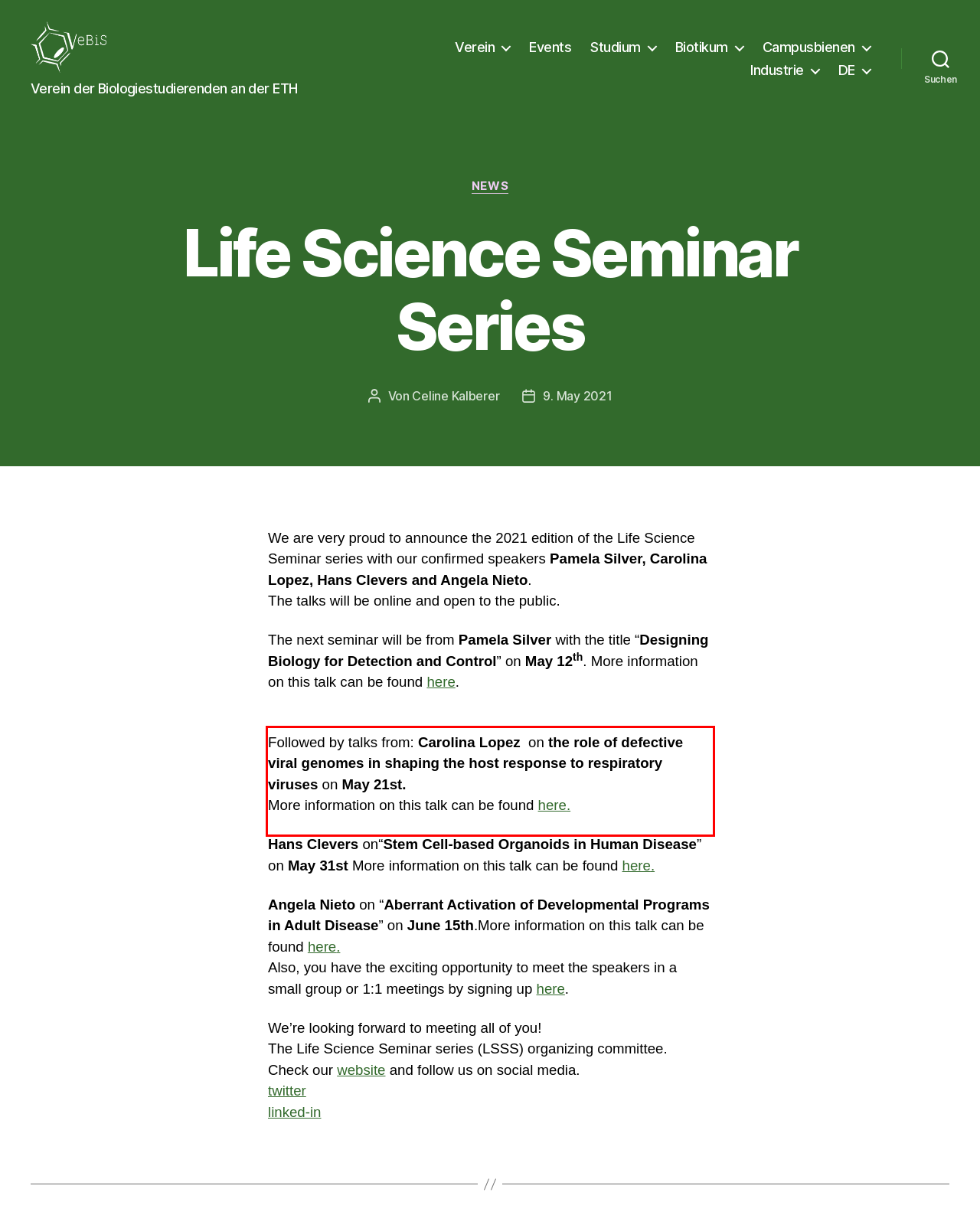Analyze the red bounding box in the provided webpage screenshot and generate the text content contained within.

Followed by talks from: Carolina Lopez on the role of defective viral genomes in shaping the host response to respiratory viruses on May 21st. More information on this talk can be found here.